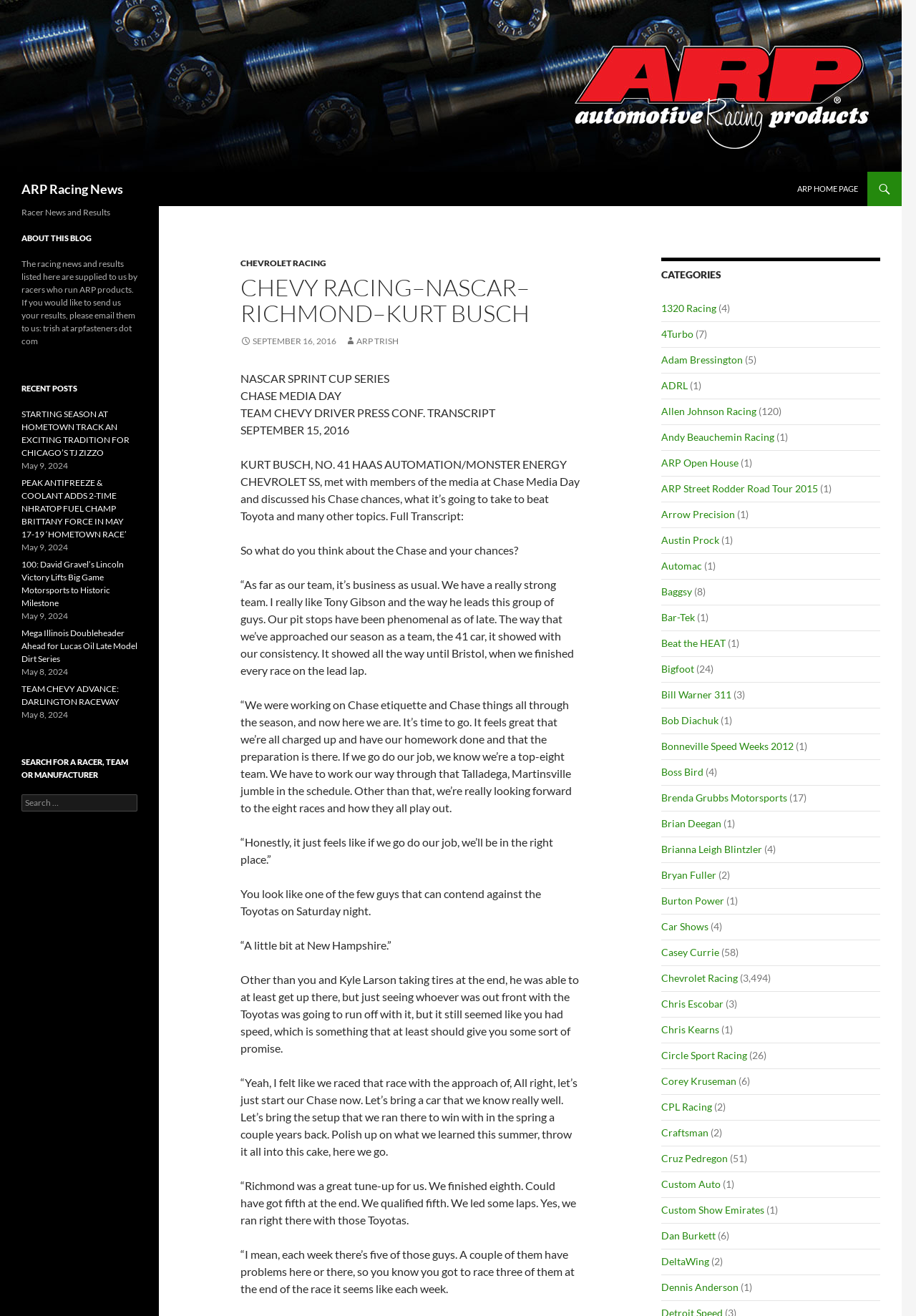Respond to the question below with a concise word or phrase:
How many links are there in the 'CATEGORIES' section?

25